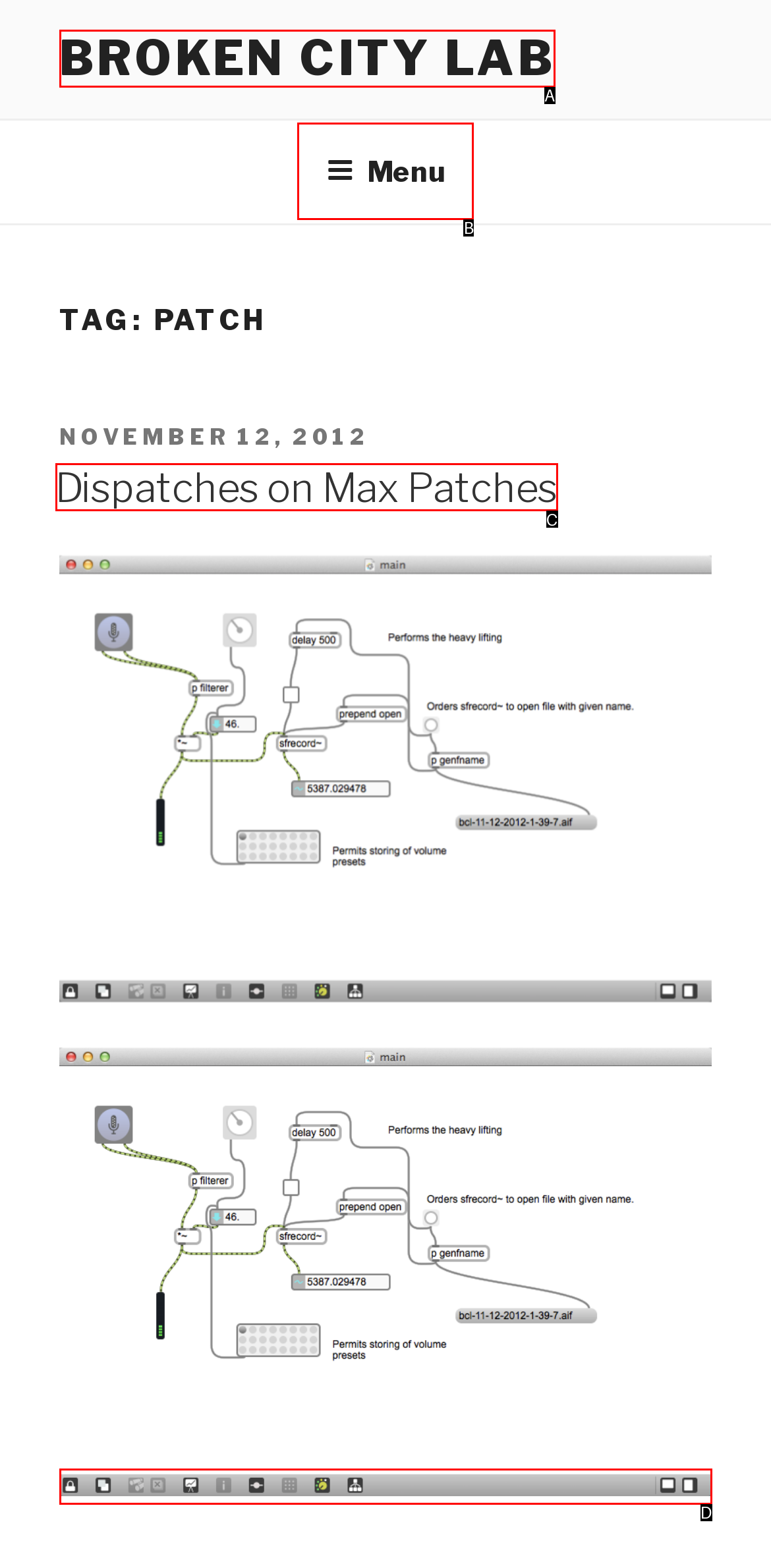Determine the HTML element that best matches this description: Broken City Lab from the given choices. Respond with the corresponding letter.

A